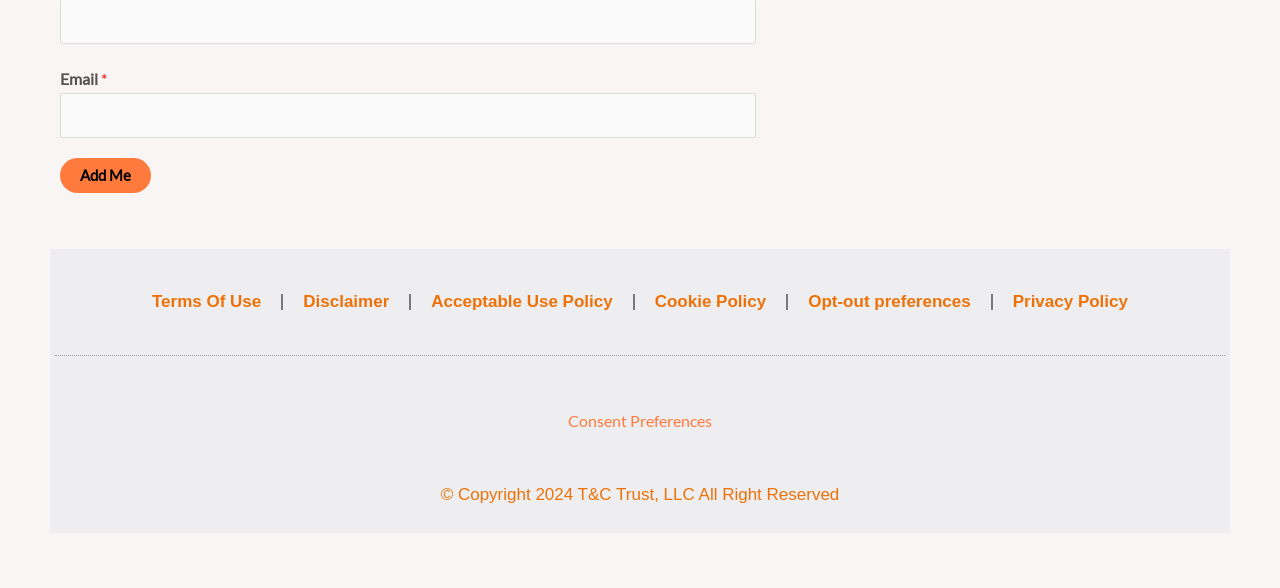Identify the bounding box coordinates for the UI element mentioned here: "Disclaimer". Provide the coordinates as four float values between 0 and 1, i.e., [left, top, right, bottom].

[0.221, 0.475, 0.32, 0.553]